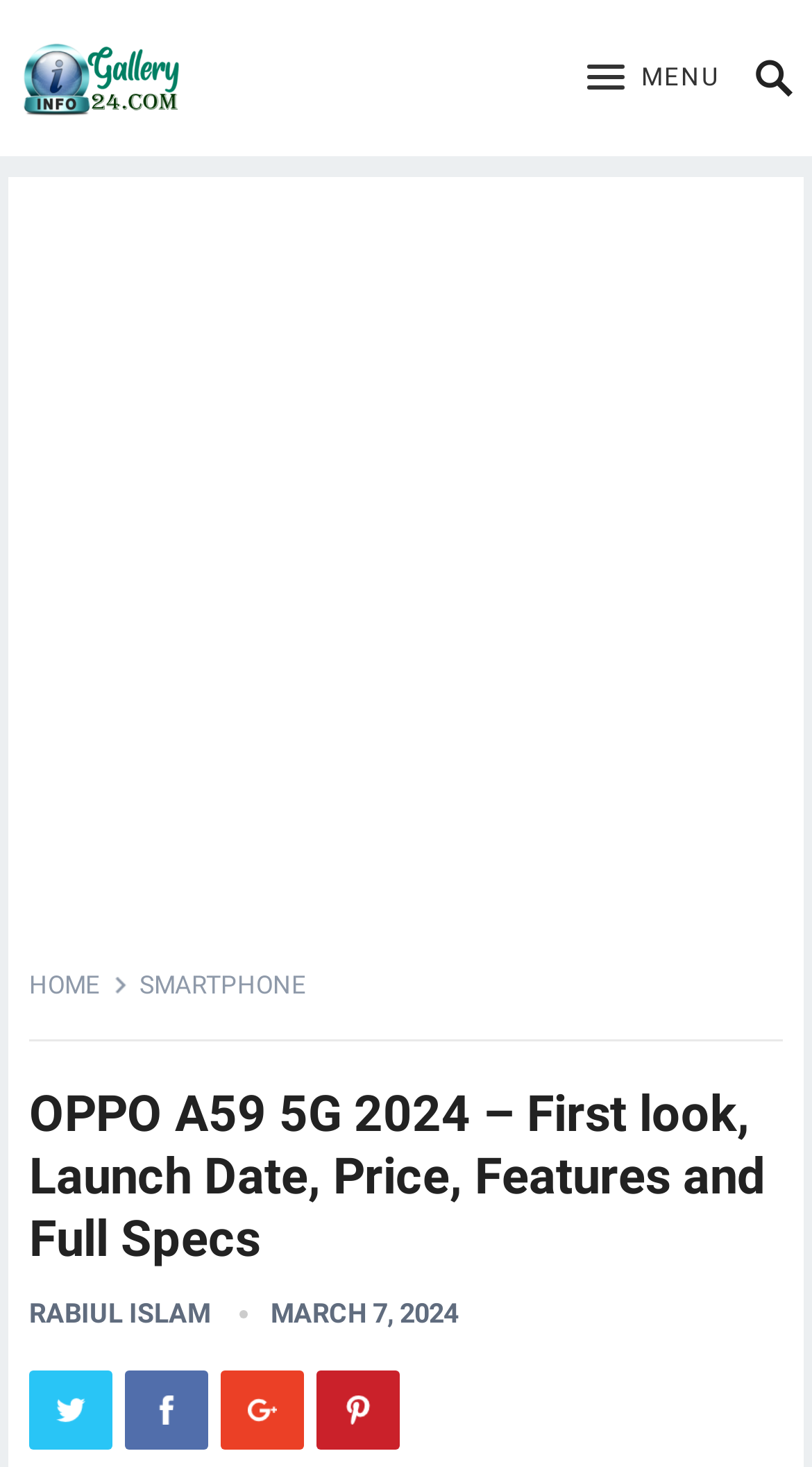Summarize the webpage with a detailed and informative caption.

The webpage is about the Oppo A59 5G phone, specifically discussing its first look, launch date, price, features, and full specs. At the top left, there is a link with no text. On the top right, a "MENU" button is located, which has a dropdown menu containing links to "HOME" and "SMARTPHONE". 

Below the menu button, a large header spans across the page, displaying the title "OPPO A59 5G 2024 – First look, Launch Date, Price, Features and Full Specs". 

Underneath the header, there is a section with the author's name "RABIUL ISLAM" on the left, and the date "MARCH 7, 2024" on the right. 

Further down, there are four social media links, namely Twitter, Facebook, Google+, and Pinterest, each accompanied by its respective icon. These links are aligned horizontally and positioned near the bottom of the page.